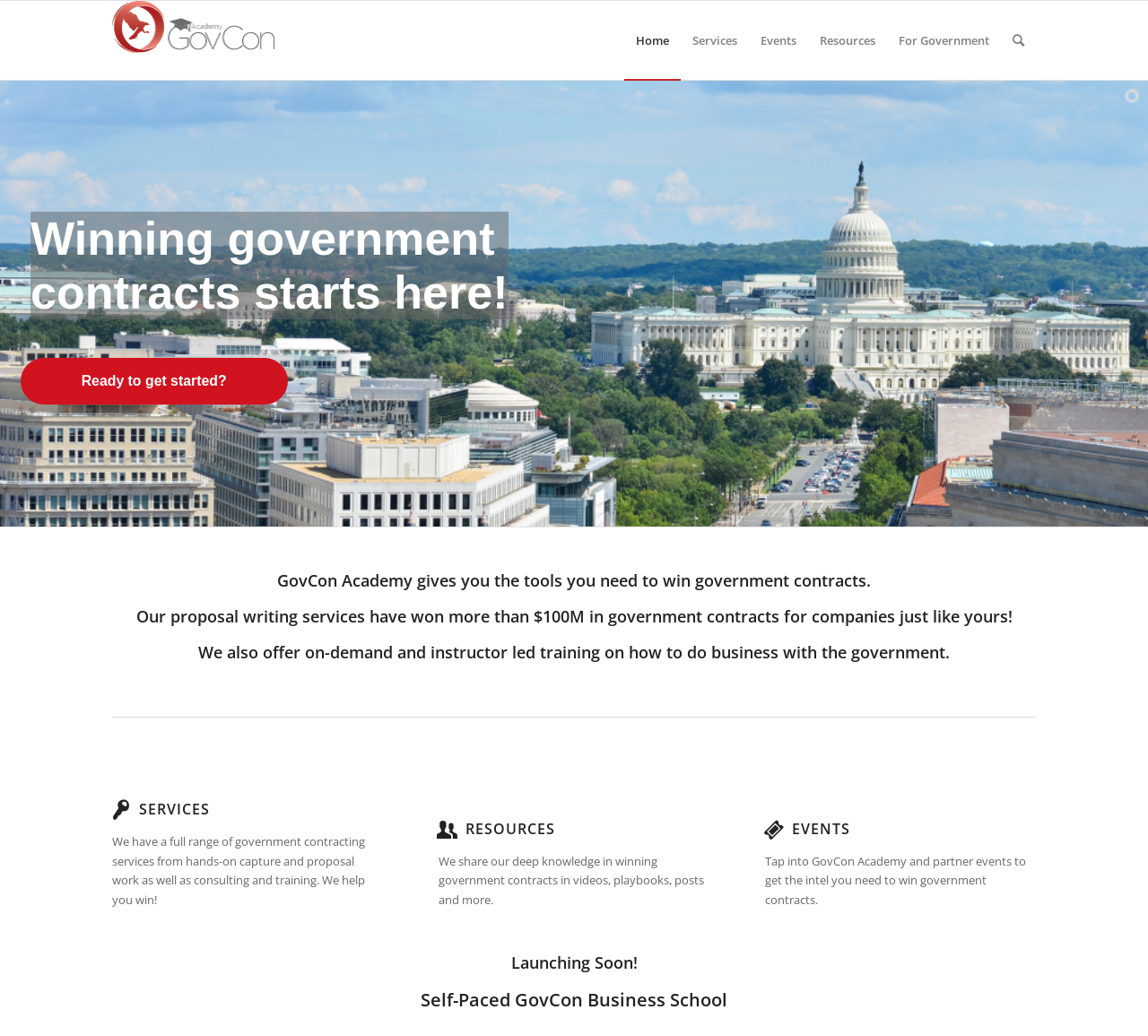Provide a short answer to the following question with just one word or phrase: What type of events does GovCon Academy host?

Government contracting events